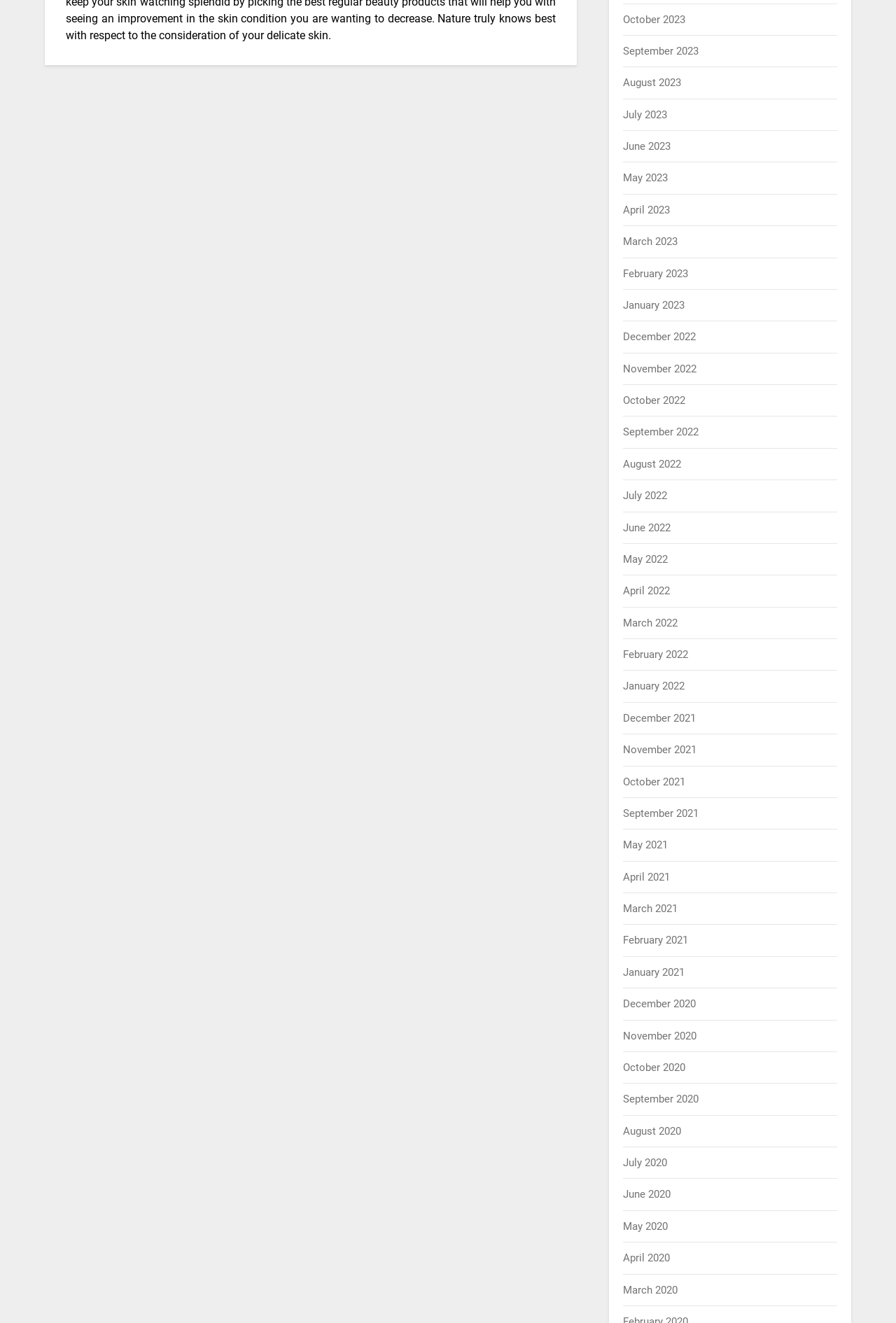Please use the details from the image to answer the following question comprehensively:
How many years are represented in the list of months?

I can examine the list of links and see that there are four years represented: 2020, 2021, 2022, and 2023.